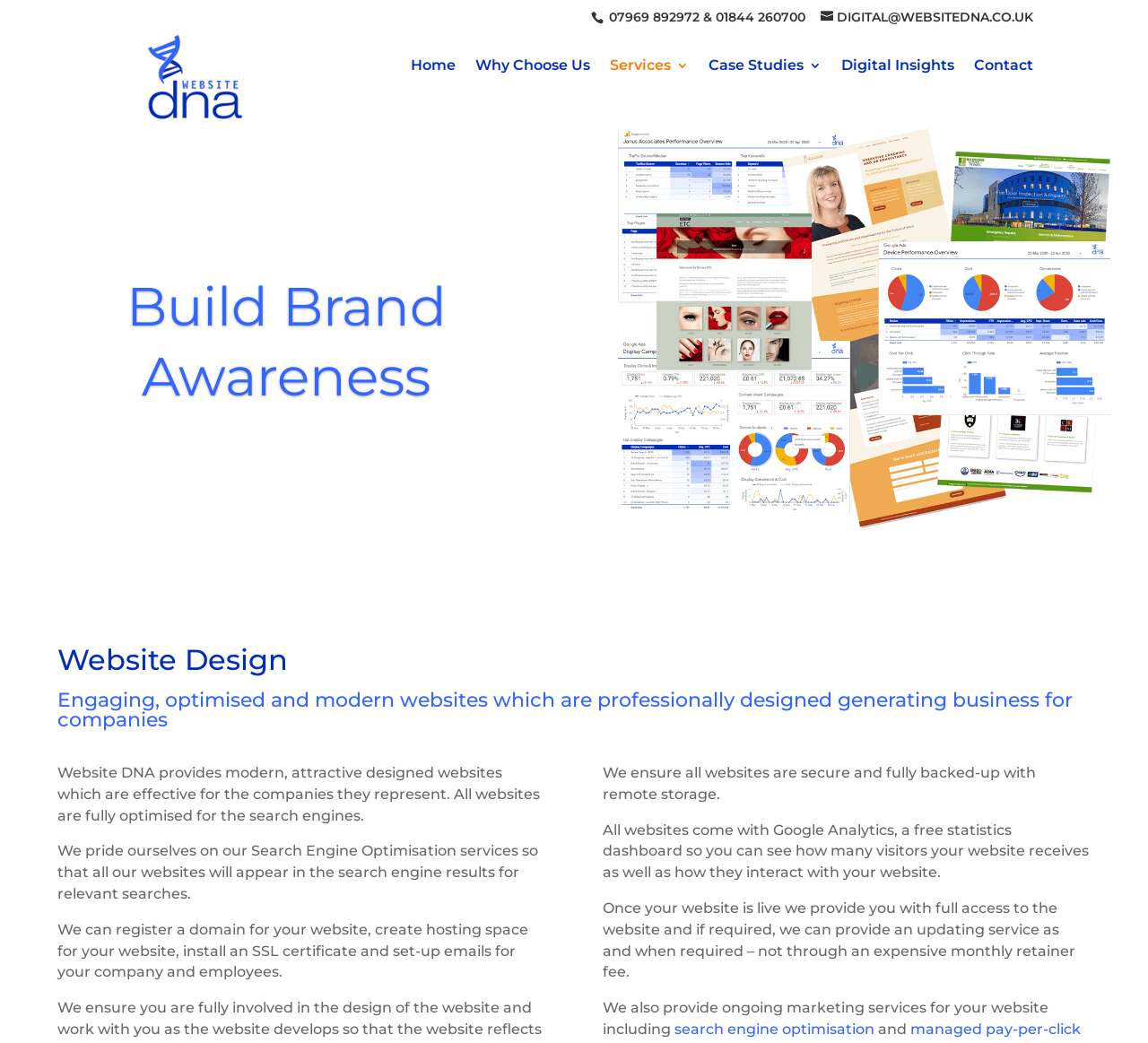What is included in the website design service?
Could you answer the question in a detailed manner, providing as much information as possible?

The inclusion of SEO, domain registration, hosting, SSL certificate, and email setup in the website design service is obtained from the static text elements that describe the services provided.